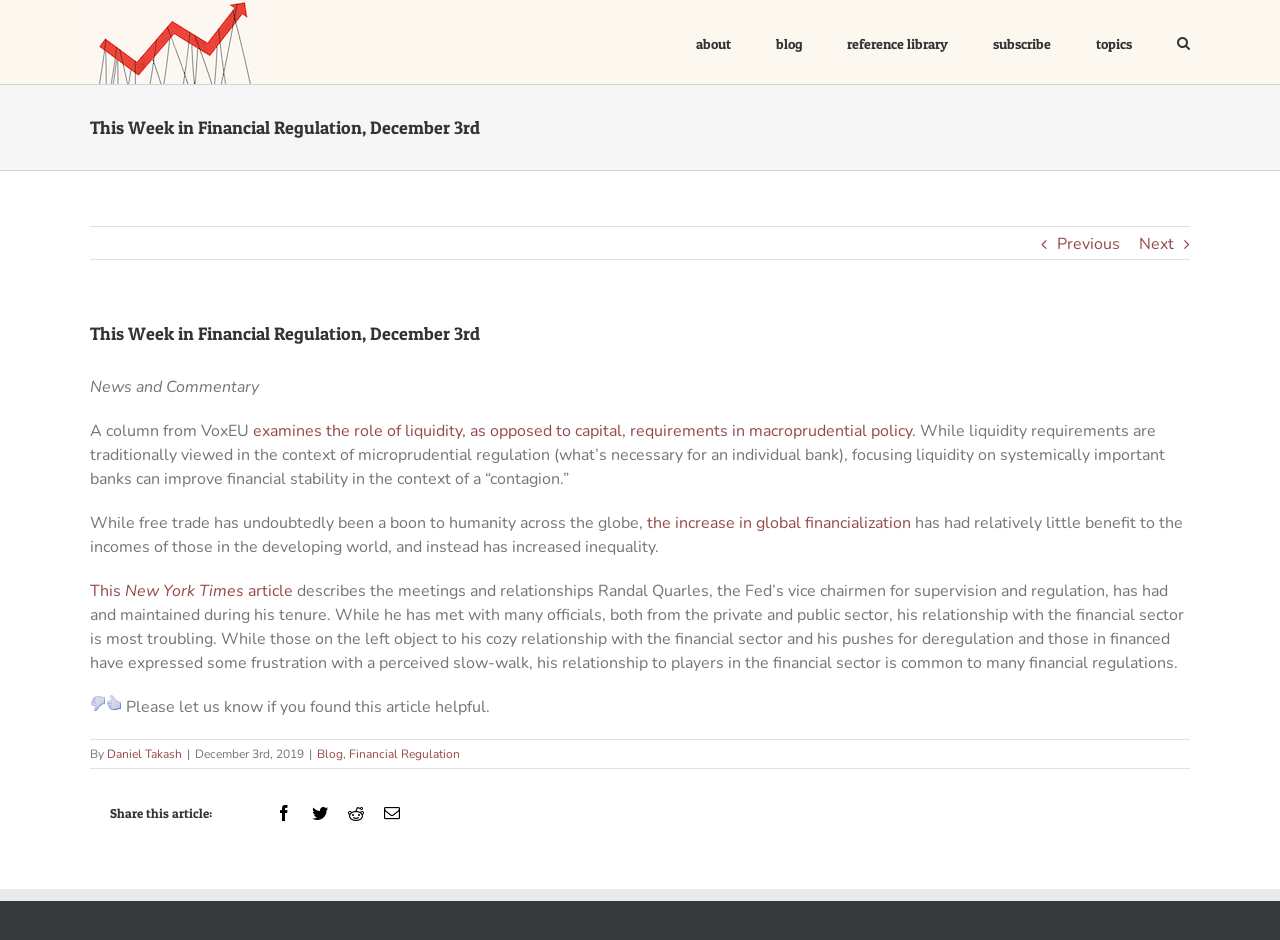Identify the bounding box for the element characterized by the following description: "the increase in global financialization".

[0.505, 0.545, 0.712, 0.568]